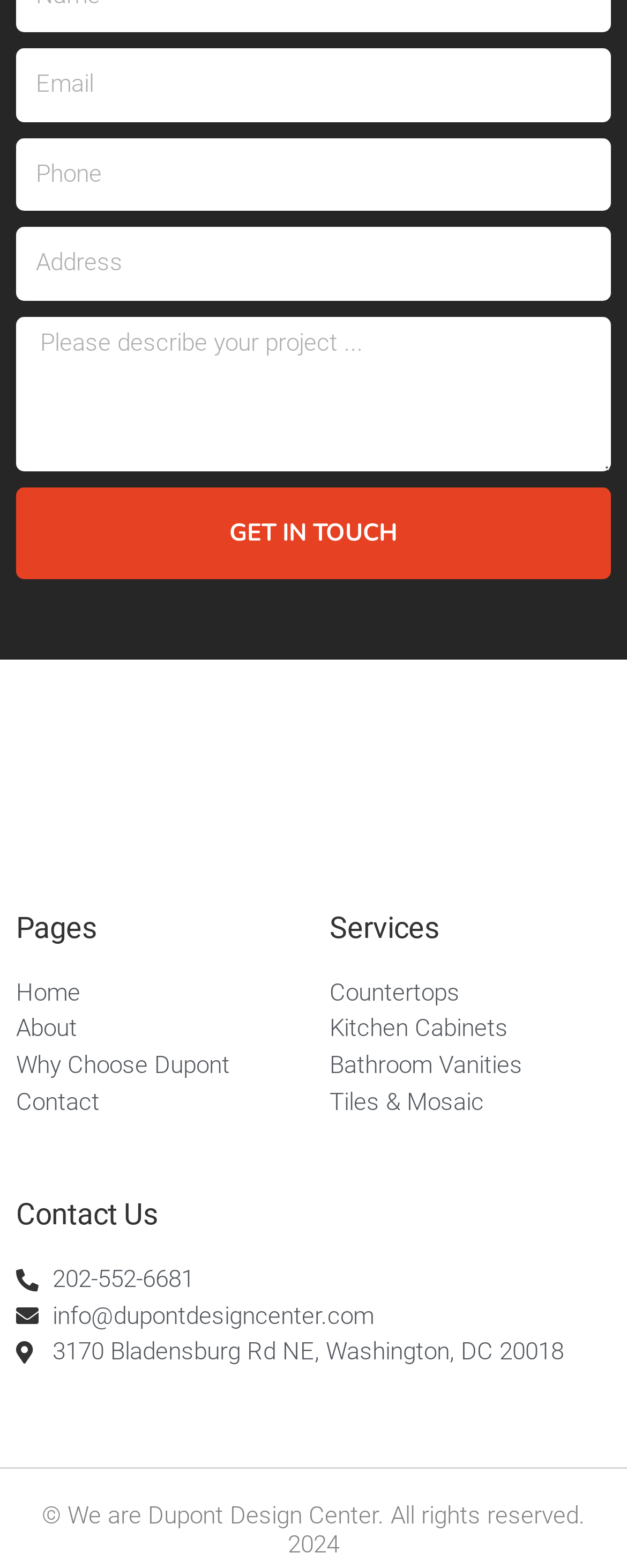Determine the bounding box coordinates of the element that should be clicked to execute the following command: "Enter email address".

[0.026, 0.031, 0.974, 0.078]